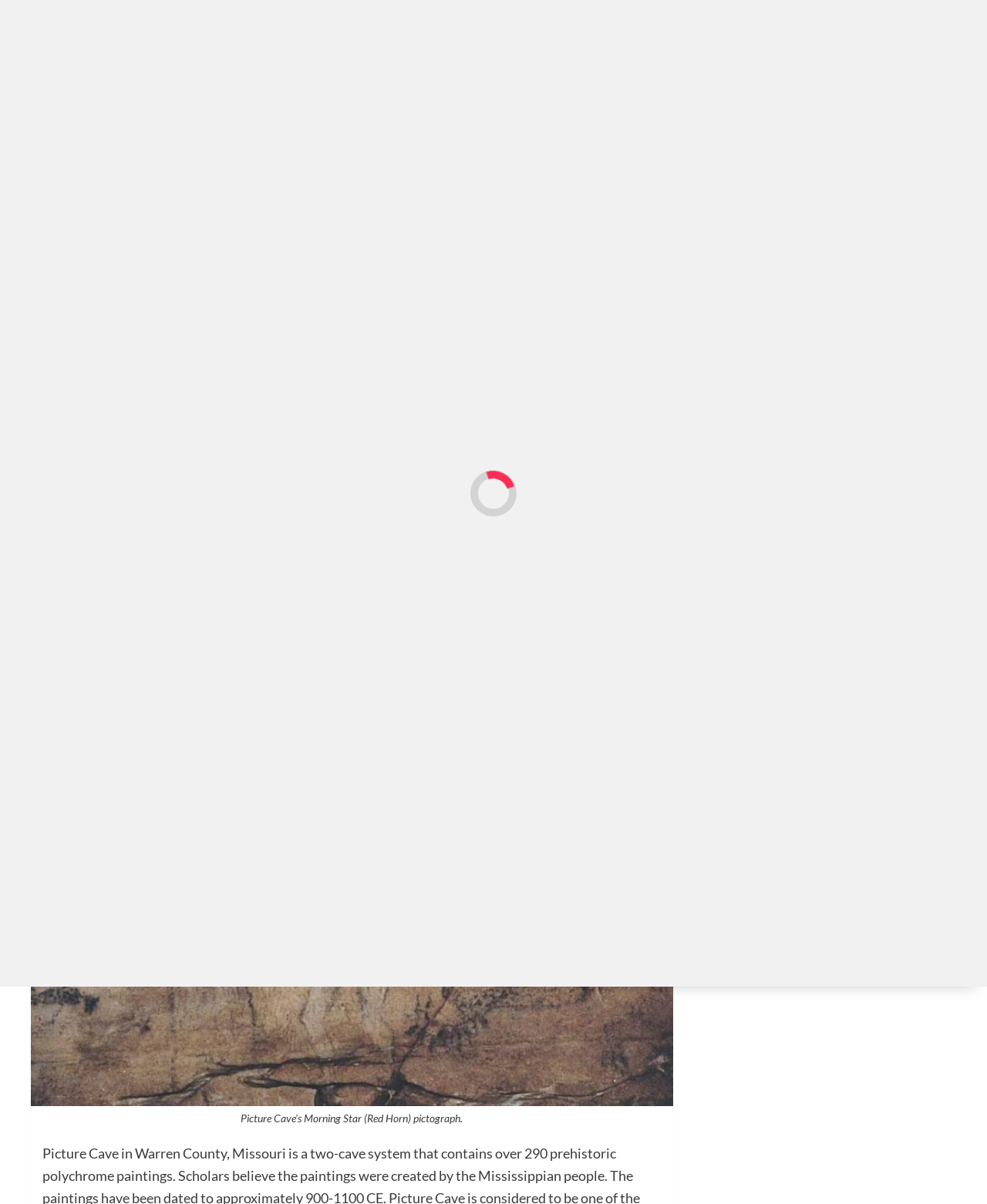Identify the bounding box coordinates of the specific part of the webpage to click to complete this instruction: "Click the 'About' link".

[0.031, 0.0, 0.07, 0.029]